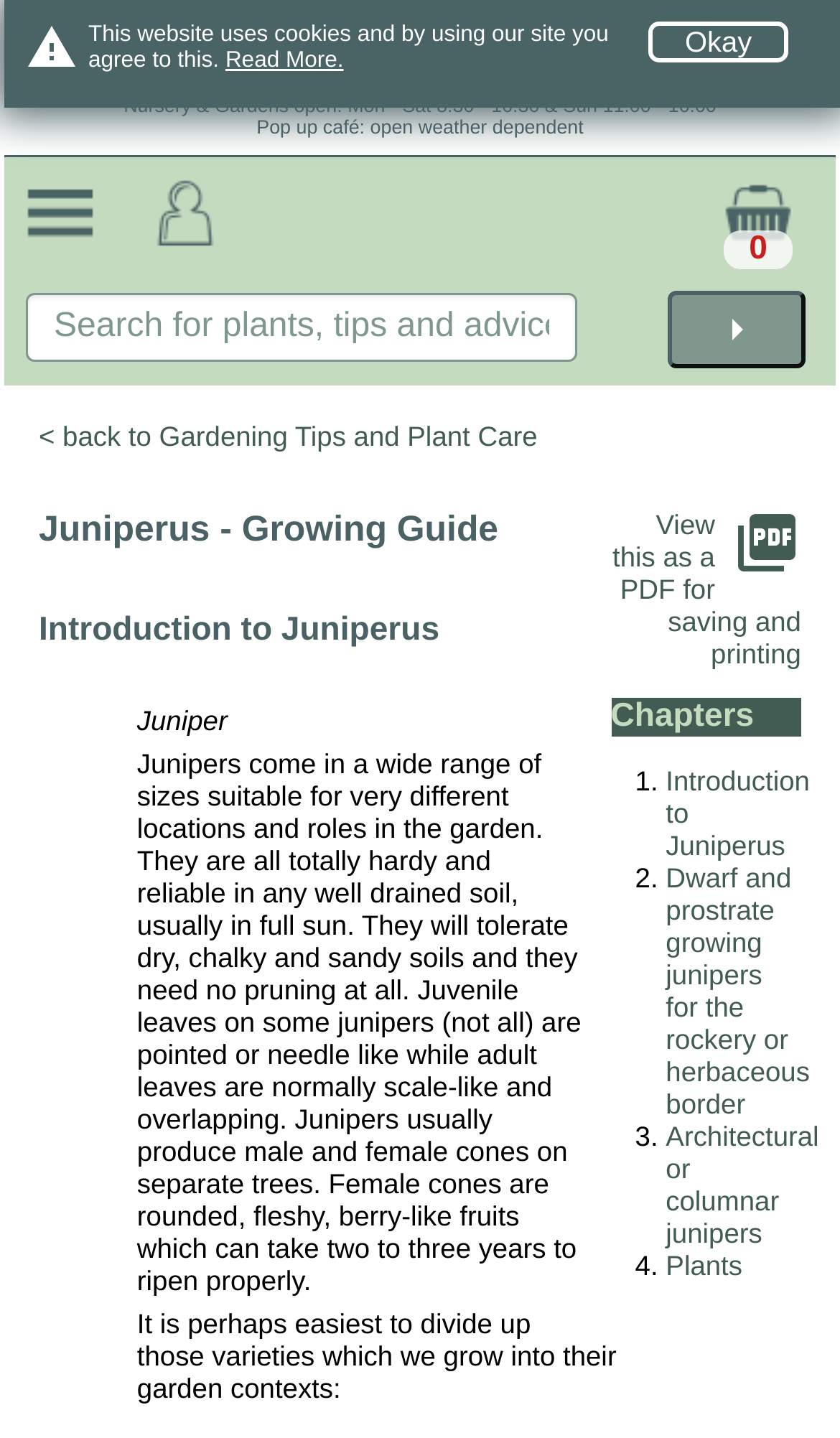Kindly determine the bounding box coordinates of the area that needs to be clicked to fulfill this instruction: "Search for plants, tips and advice".

[0.031, 0.204, 0.687, 0.252]